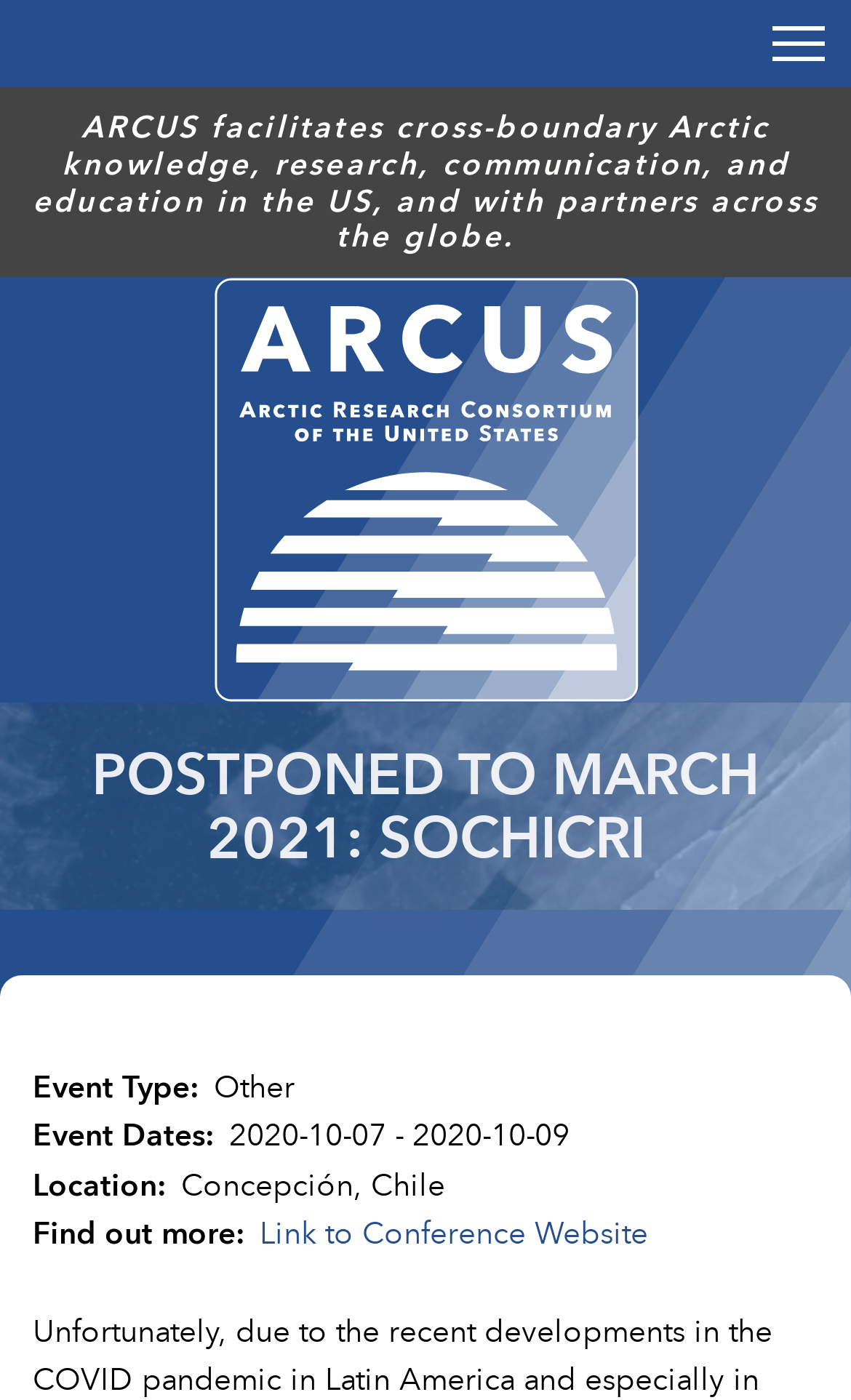Extract the heading text from the webpage.

POSTPONED TO MARCH 2021: SOCHICRI